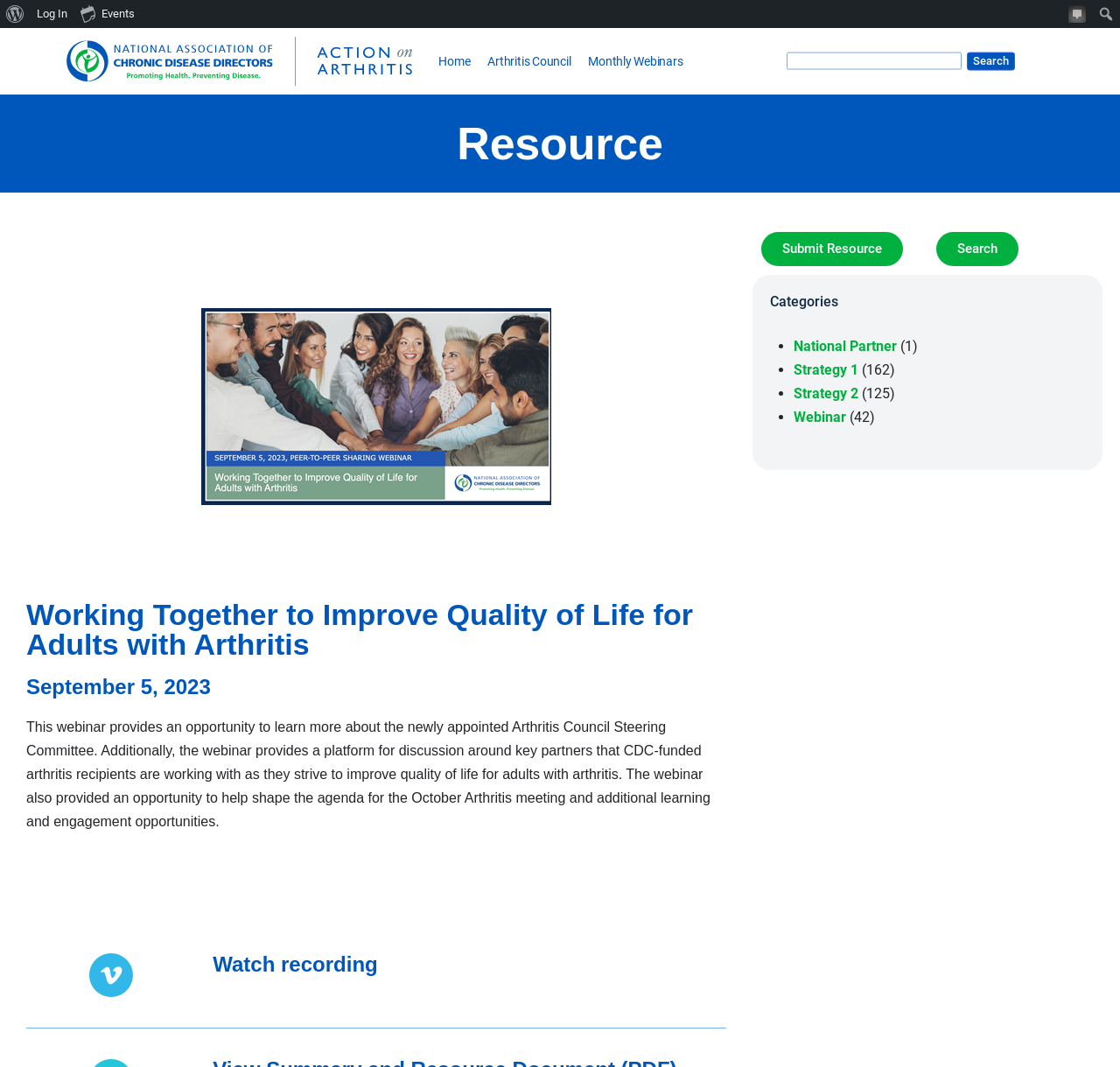From the details in the image, provide a thorough response to the question: What is the purpose of the search box?

I determined the answer by looking at the search box element at coordinates [0.702, 0.049, 0.906, 0.066] and the adjacent text 'Search for:' at coordinates [0.702, 0.049, 0.859, 0.065]. This suggests that the search box is used to search for resources.